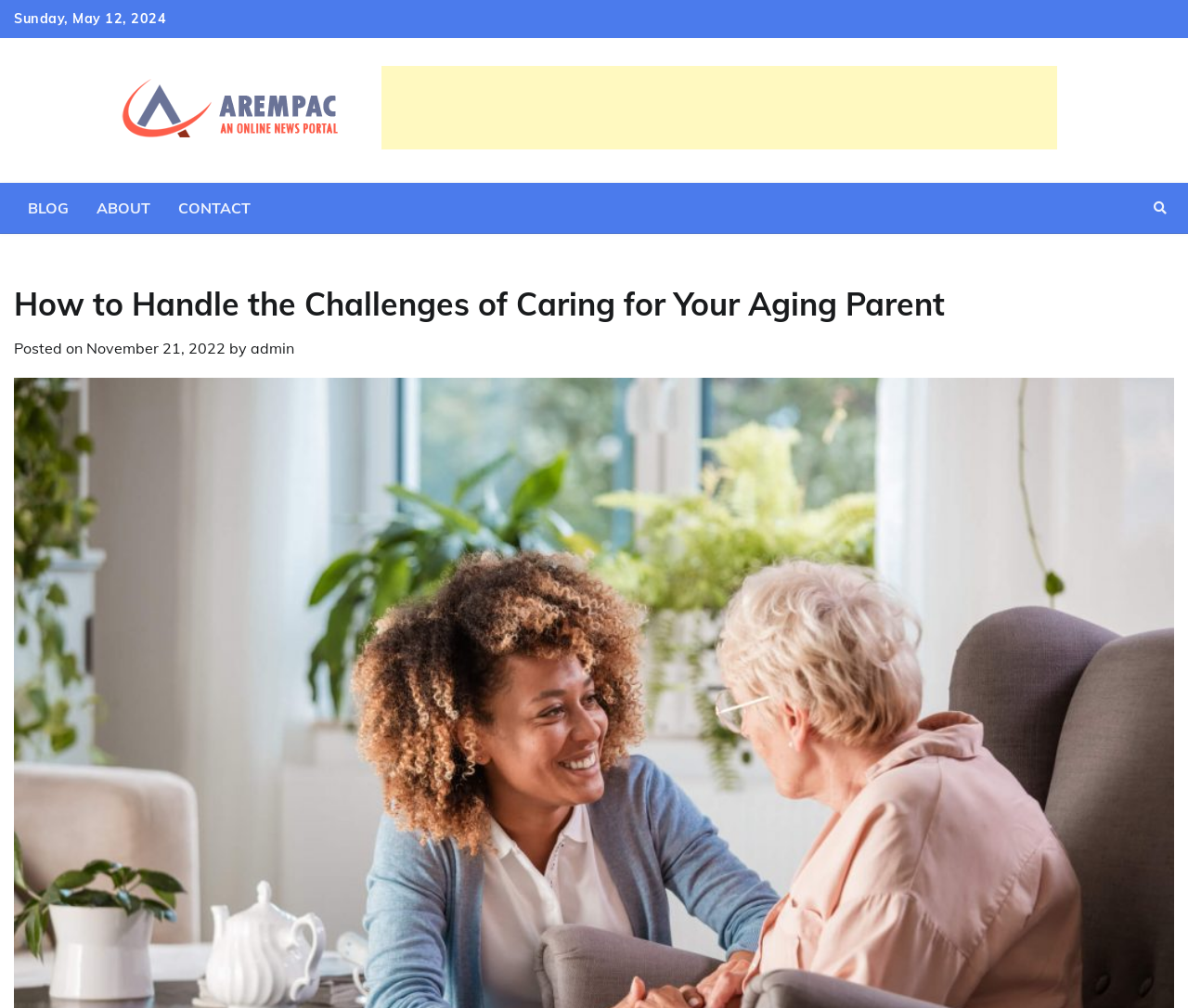Can you find the bounding box coordinates of the area I should click to execute the following instruction: "read the article"?

[0.012, 0.278, 0.988, 0.325]